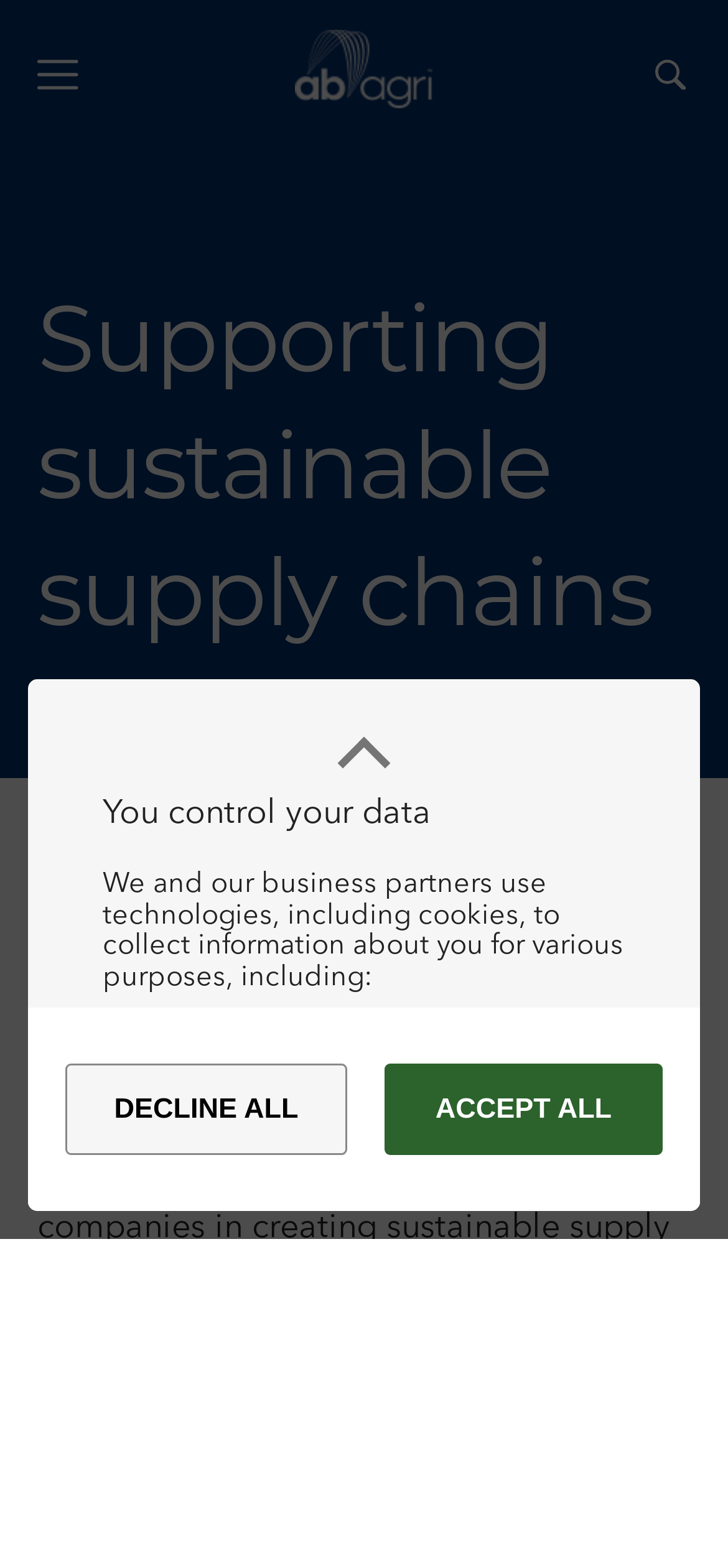Please provide the bounding box coordinates for the UI element as described: "aria-label="Open menu"". The coordinates must be four floats between 0 and 1, represented as [left, top, right, bottom].

[0.051, 0.037, 0.108, 0.057]